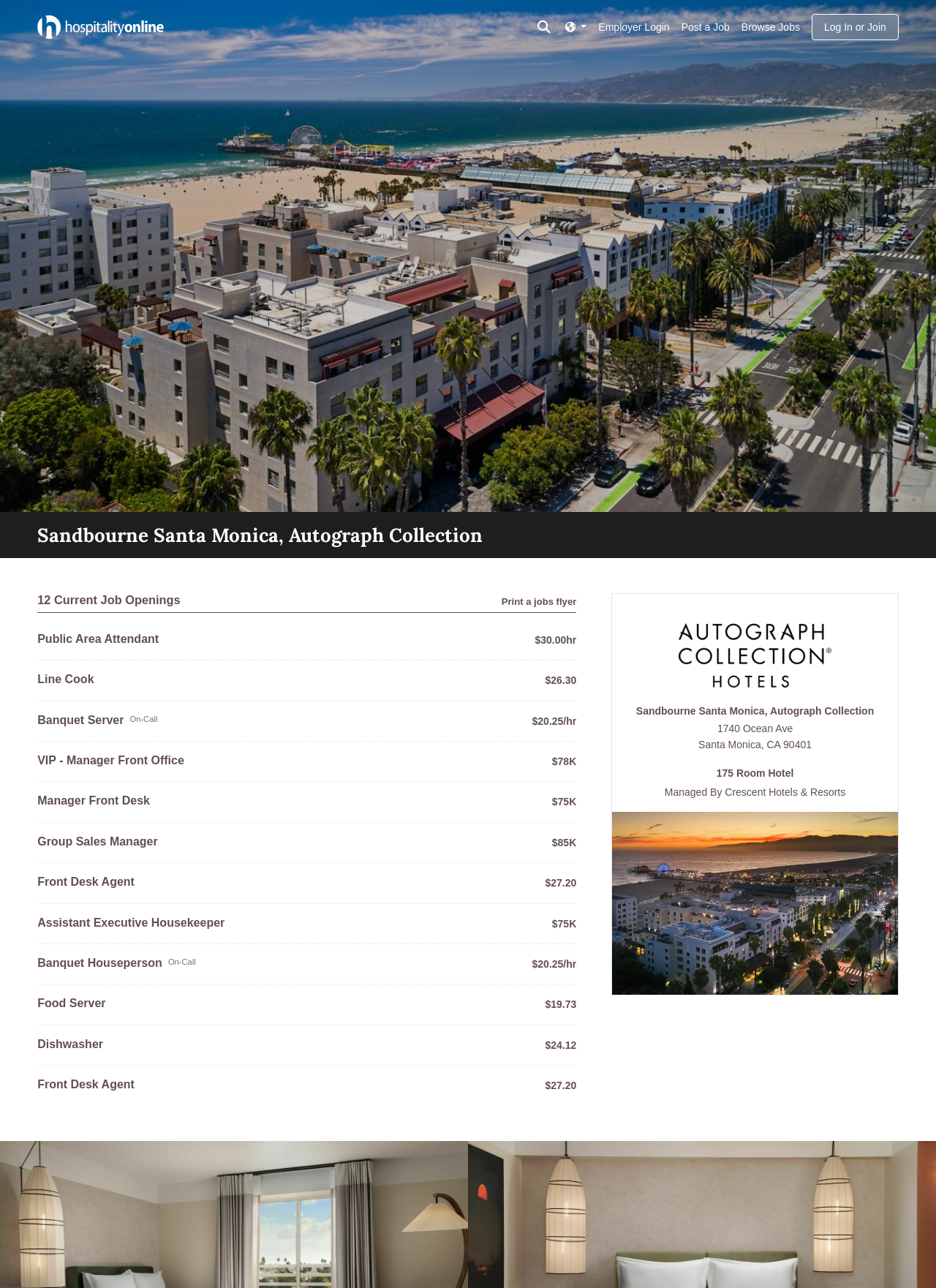Analyze the image and give a detailed response to the question:
What is the salary for the Public Area Attendant job?

I found the answer by looking at the StaticText element with the text '$30.00/hr' which is located next to the link 'Public Area Attendant'.